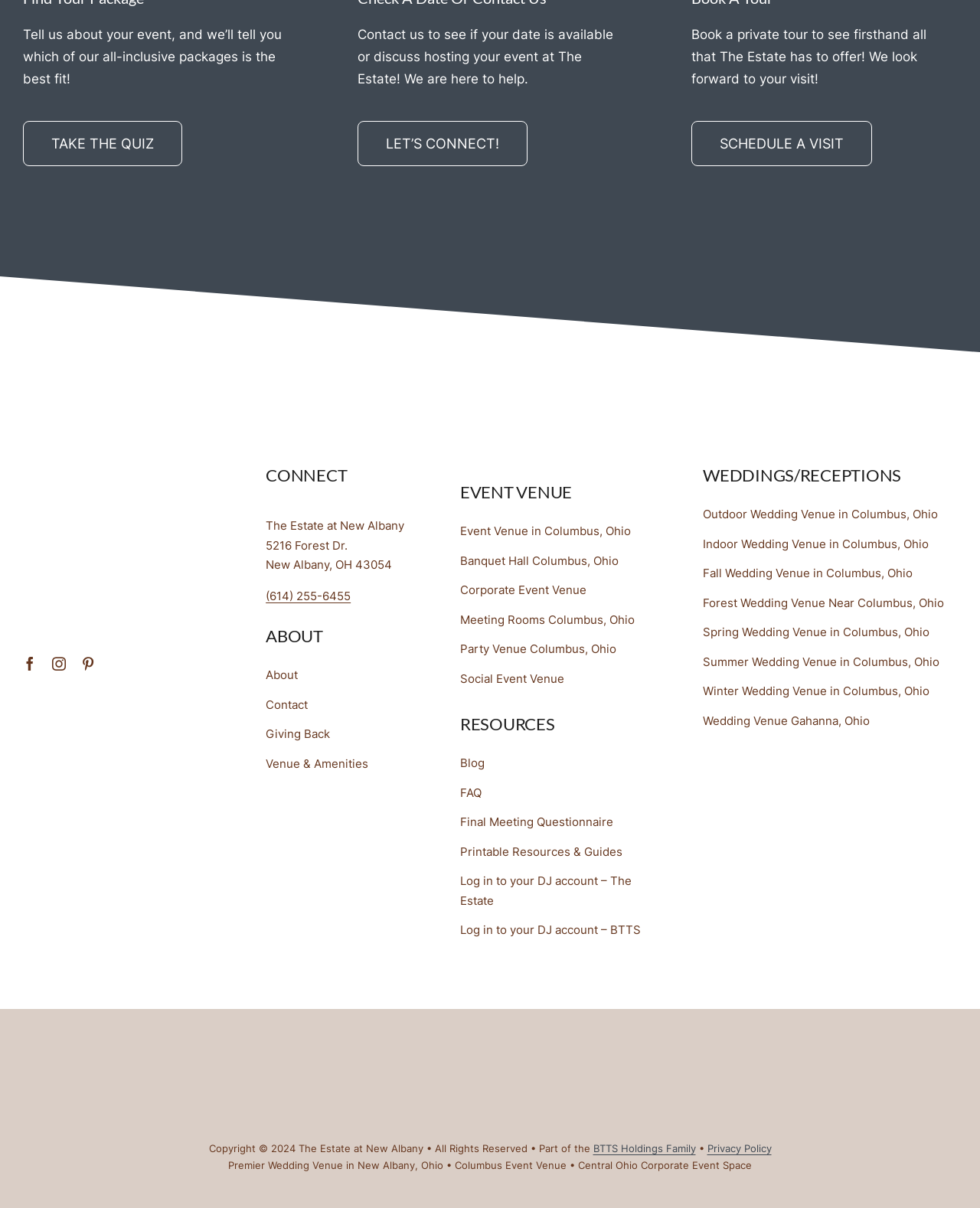Specify the bounding box coordinates of the element's area that should be clicked to execute the given instruction: "Take the quiz". The coordinates should be four float numbers between 0 and 1, i.e., [left, top, right, bottom].

[0.023, 0.1, 0.186, 0.138]